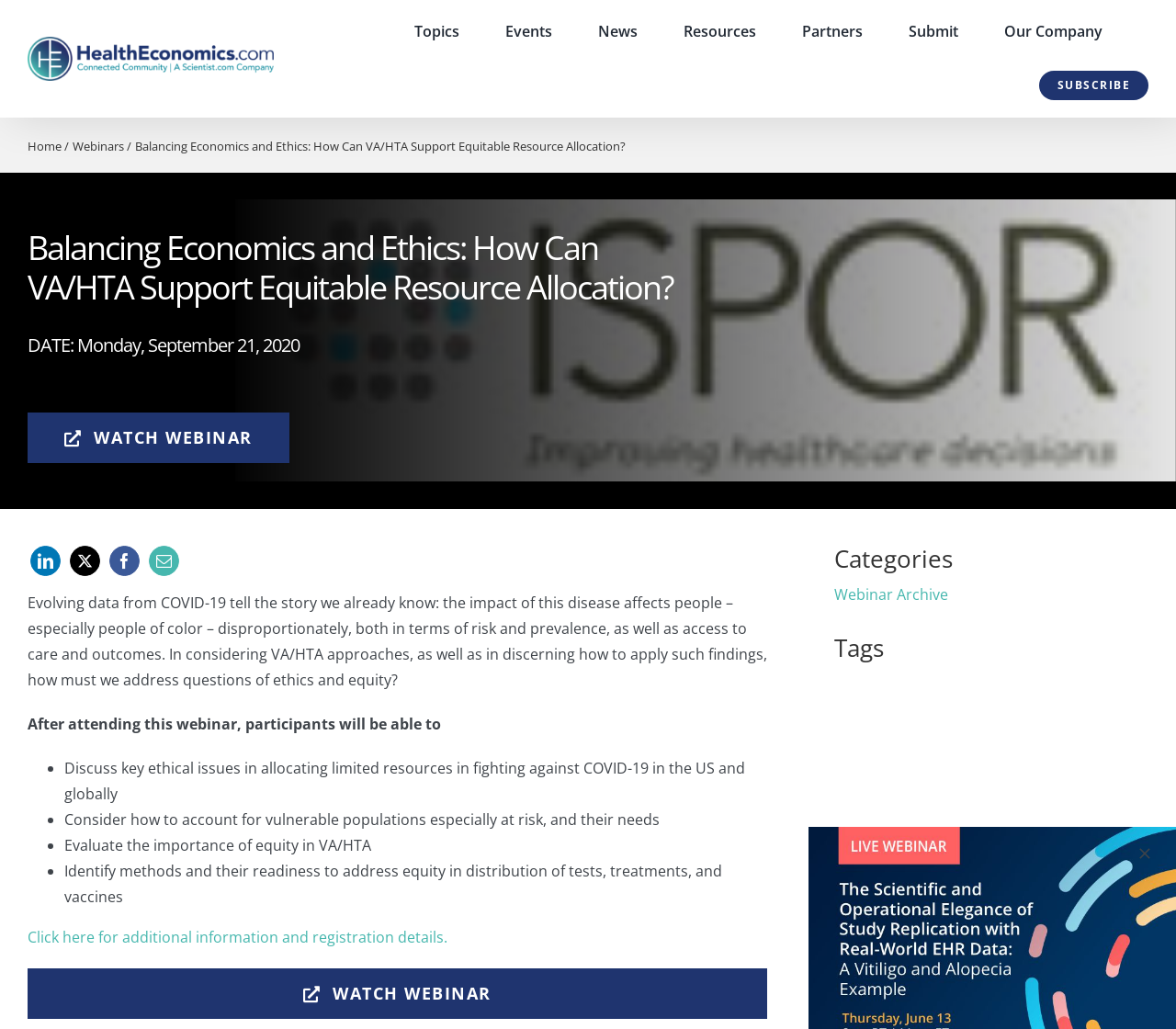Specify the bounding box coordinates of the area to click in order to execute this command: 'Go to the 'Topics' page'. The coordinates should consist of four float numbers ranging from 0 to 1, and should be formatted as [left, top, right, bottom].

[0.352, 0.004, 0.43, 0.055]